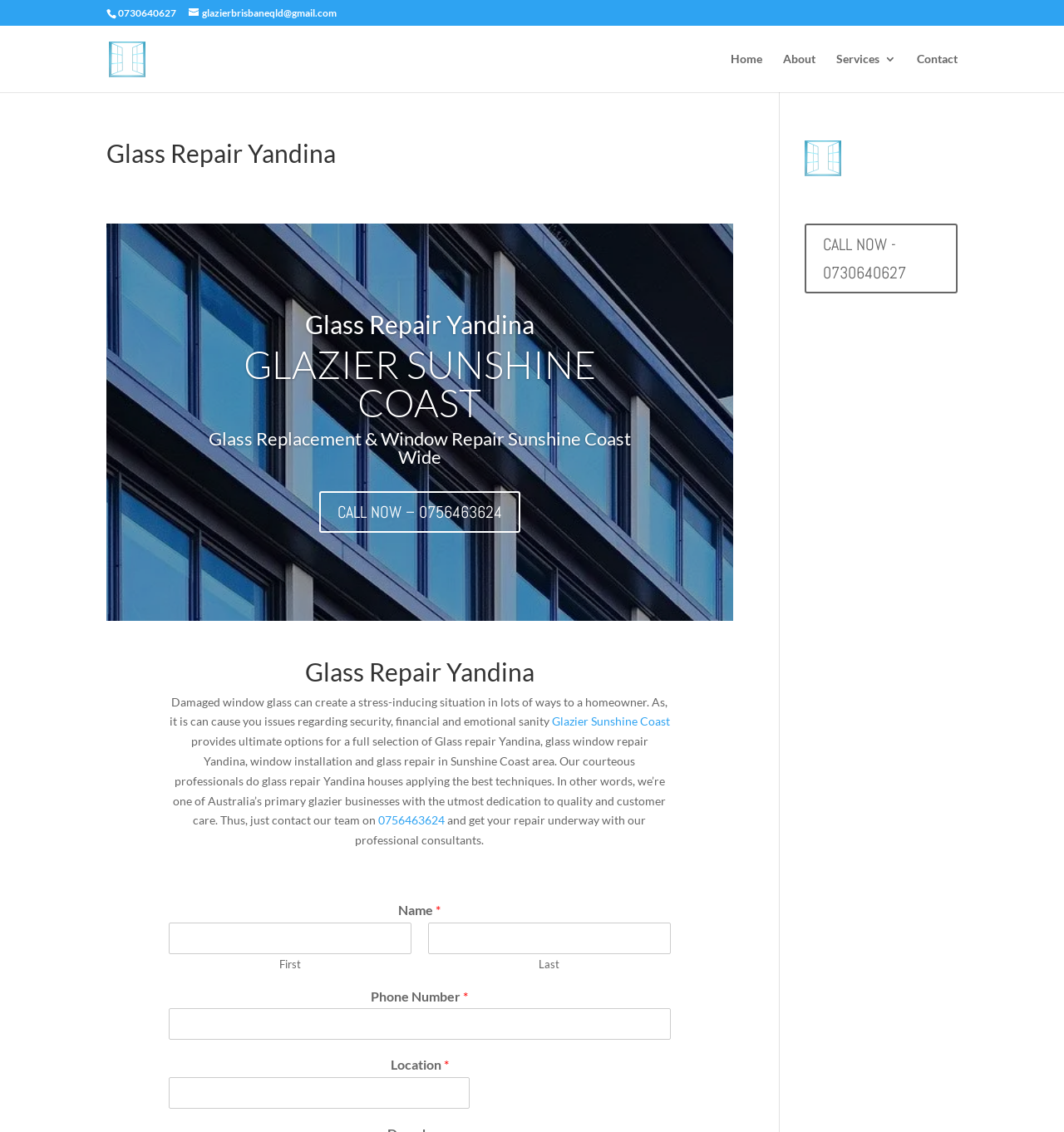Locate the bounding box coordinates of the element's region that should be clicked to carry out the following instruction: "Call now". The coordinates need to be four float numbers between 0 and 1, i.e., [left, top, right, bottom].

[0.756, 0.197, 0.9, 0.259]